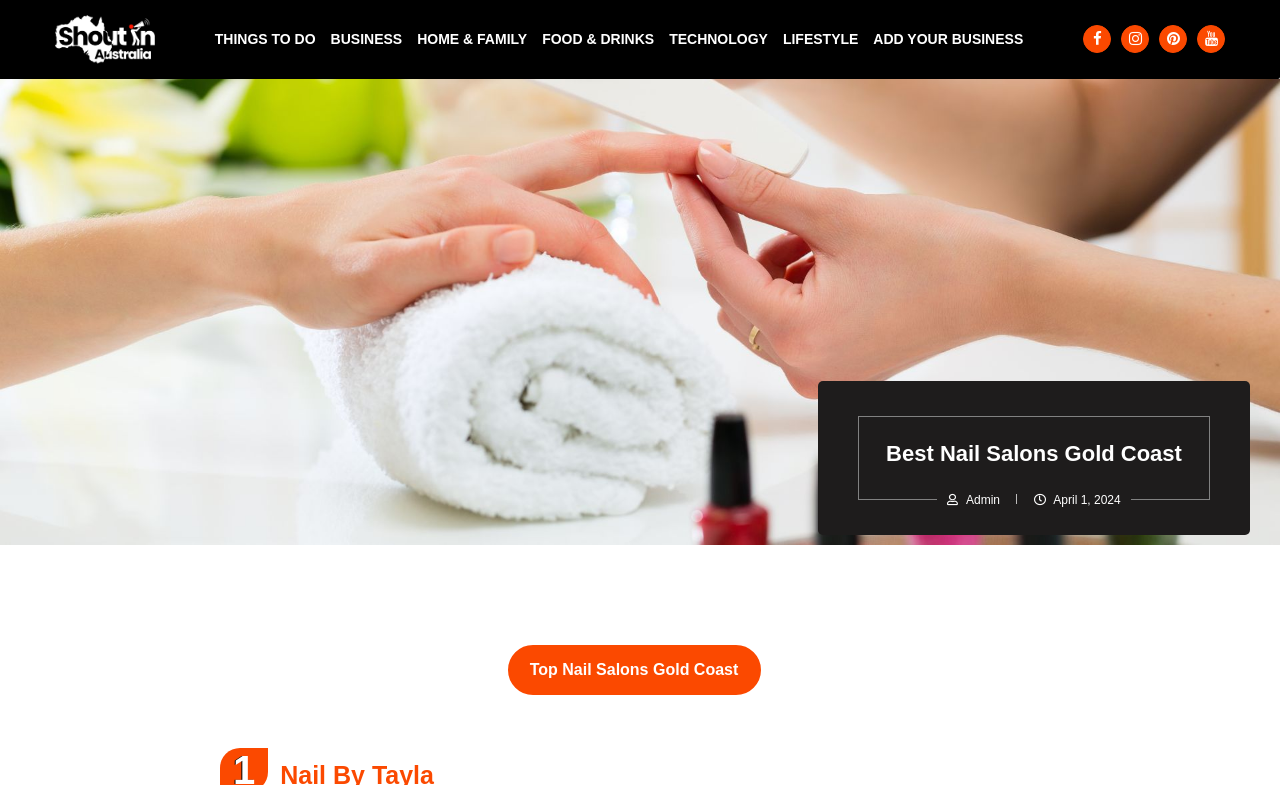Find the bounding box coordinates for the UI element that matches this description: "Home & Family".

[0.326, 0.025, 0.412, 0.076]